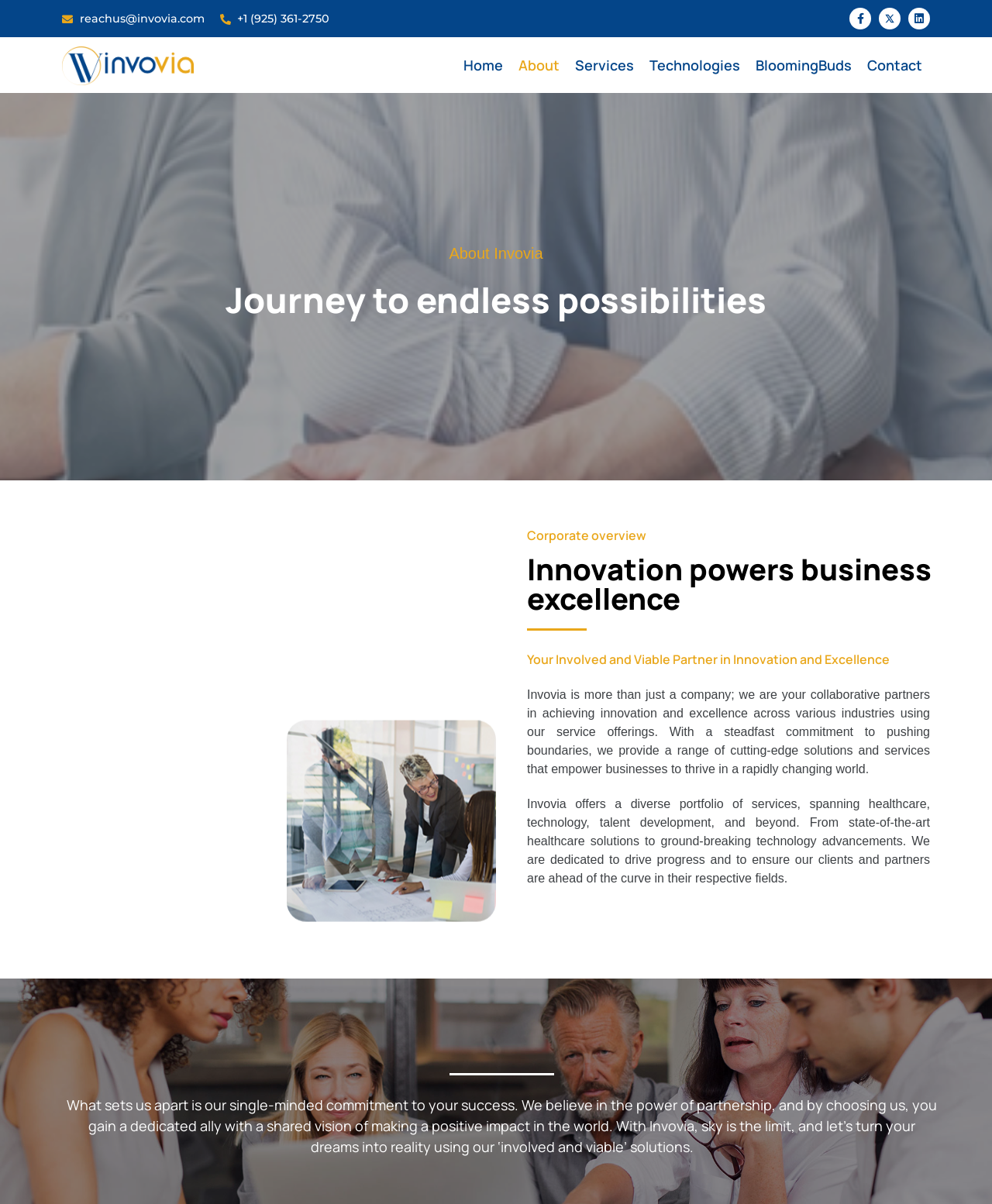What is the name of the company's initiative?
Please provide a comprehensive and detailed answer to the question.

I found the name of the initiative by examining the navigation menu at the top of the webpage. The link element with the text 'BloomingBuds' is likely the name of the company's initiative, as it is listed alongside other menu items such as 'Home', 'About', and 'Services'.